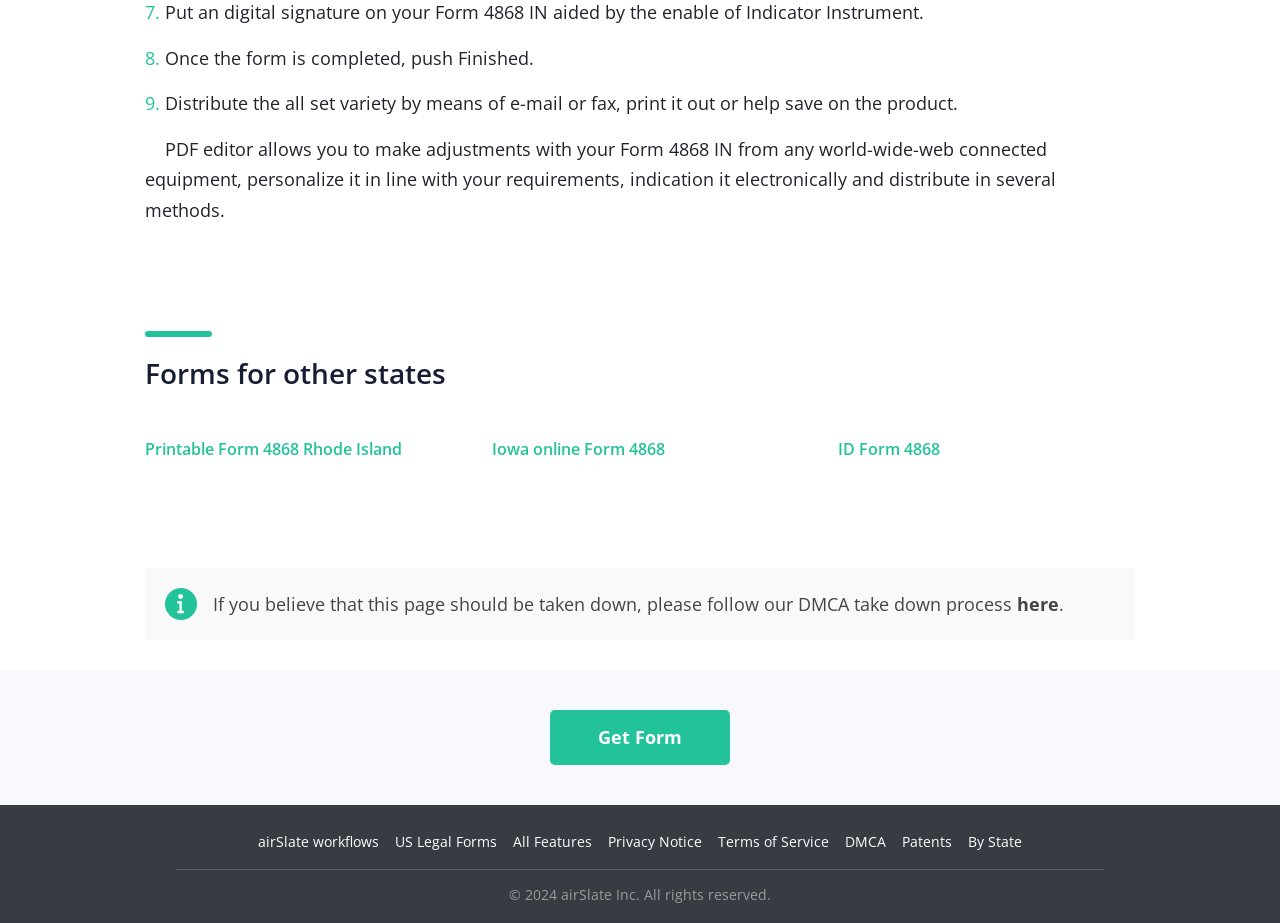Identify the bounding box of the UI component described as: "1 Starter Motor Construction".

None